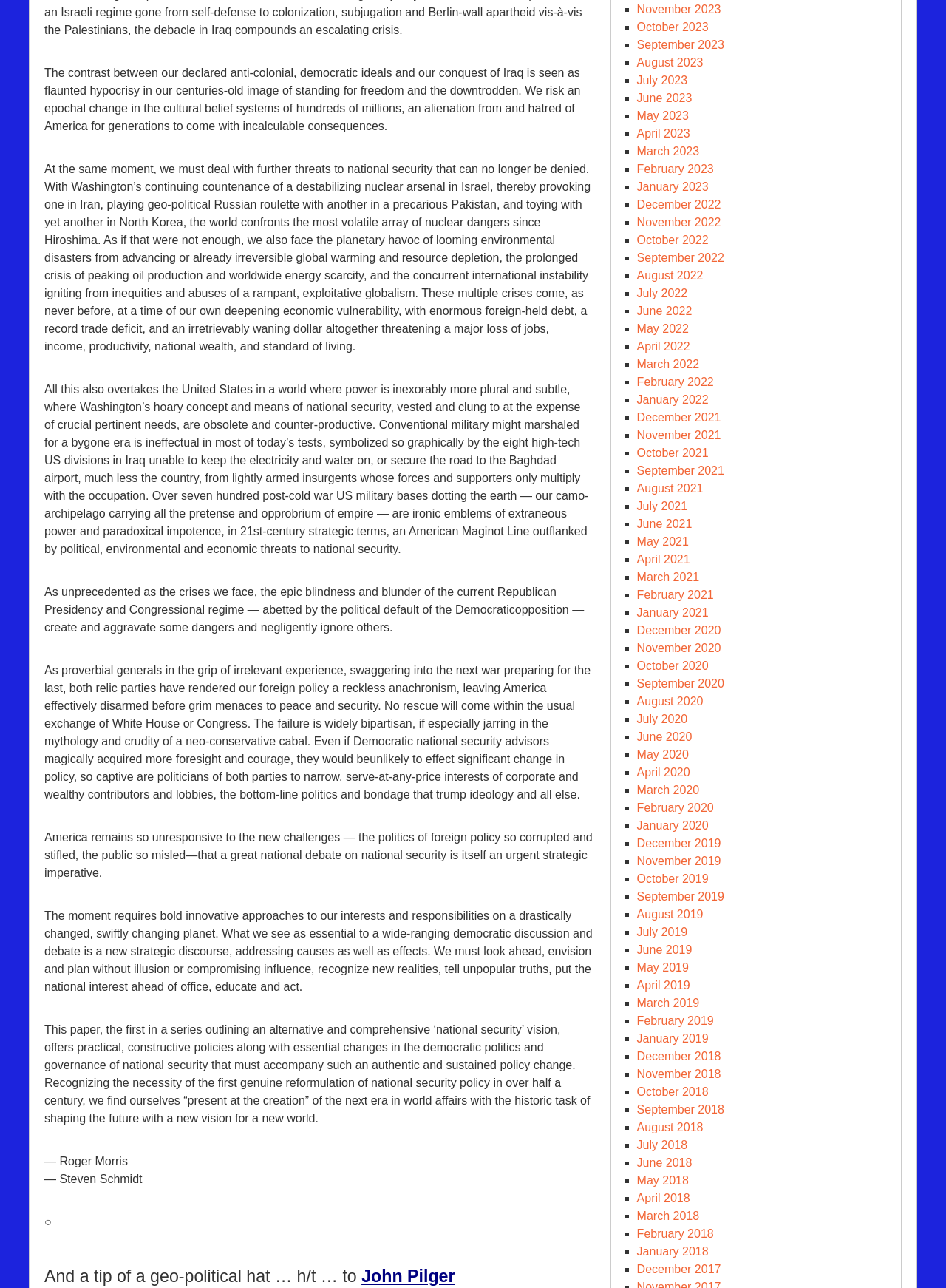Provide the bounding box coordinates of the UI element that matches the description: "October 2022".

[0.673, 0.182, 0.749, 0.191]